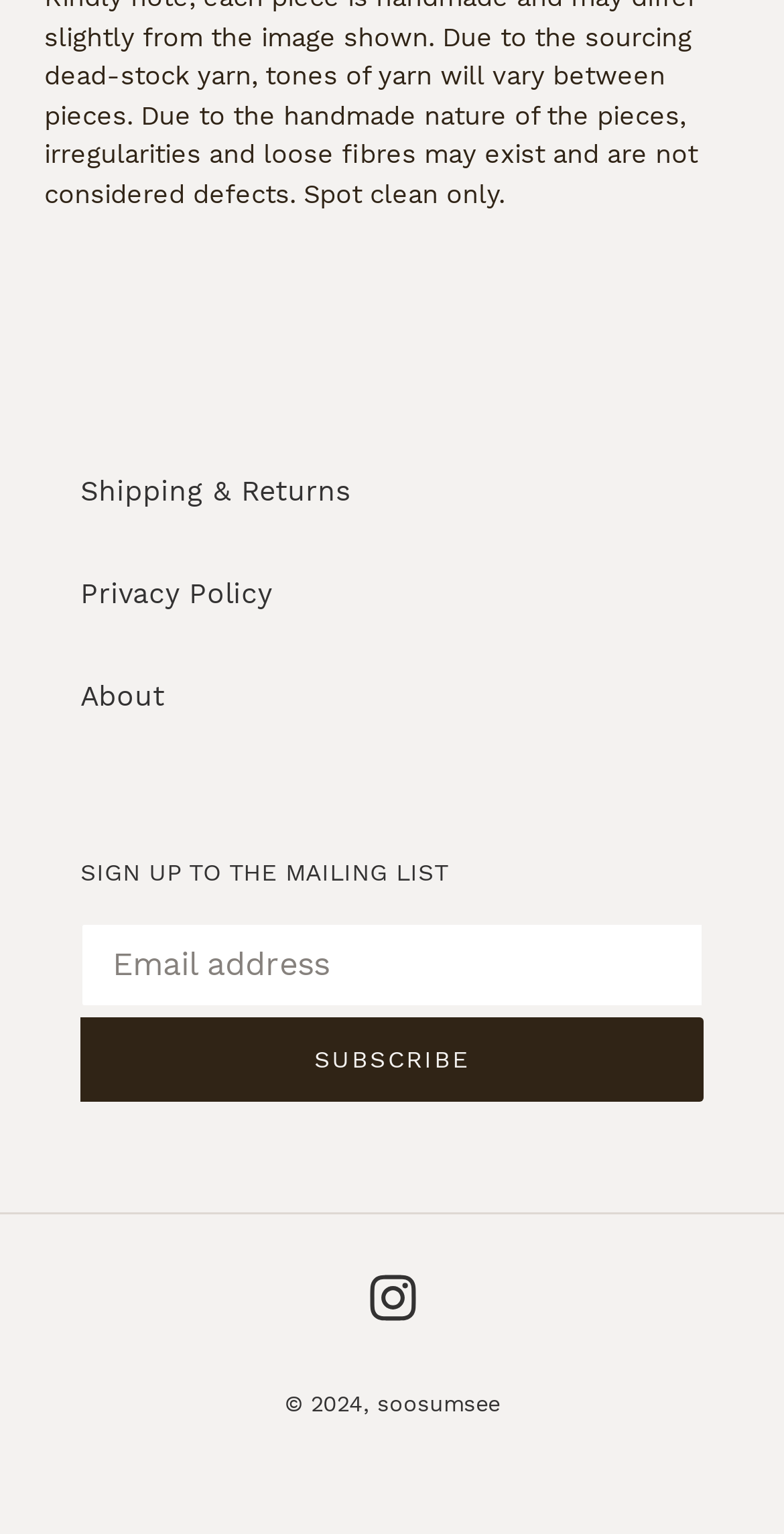What can be irregular in the handmade pieces?
Look at the screenshot and provide an in-depth answer.

I found this information by reading the StaticText element with the text 'Due to the handmade nature of the pieces, irregularities and loose fibres may exist and are not considered defects.' which explains the characteristics of the handmade pieces.